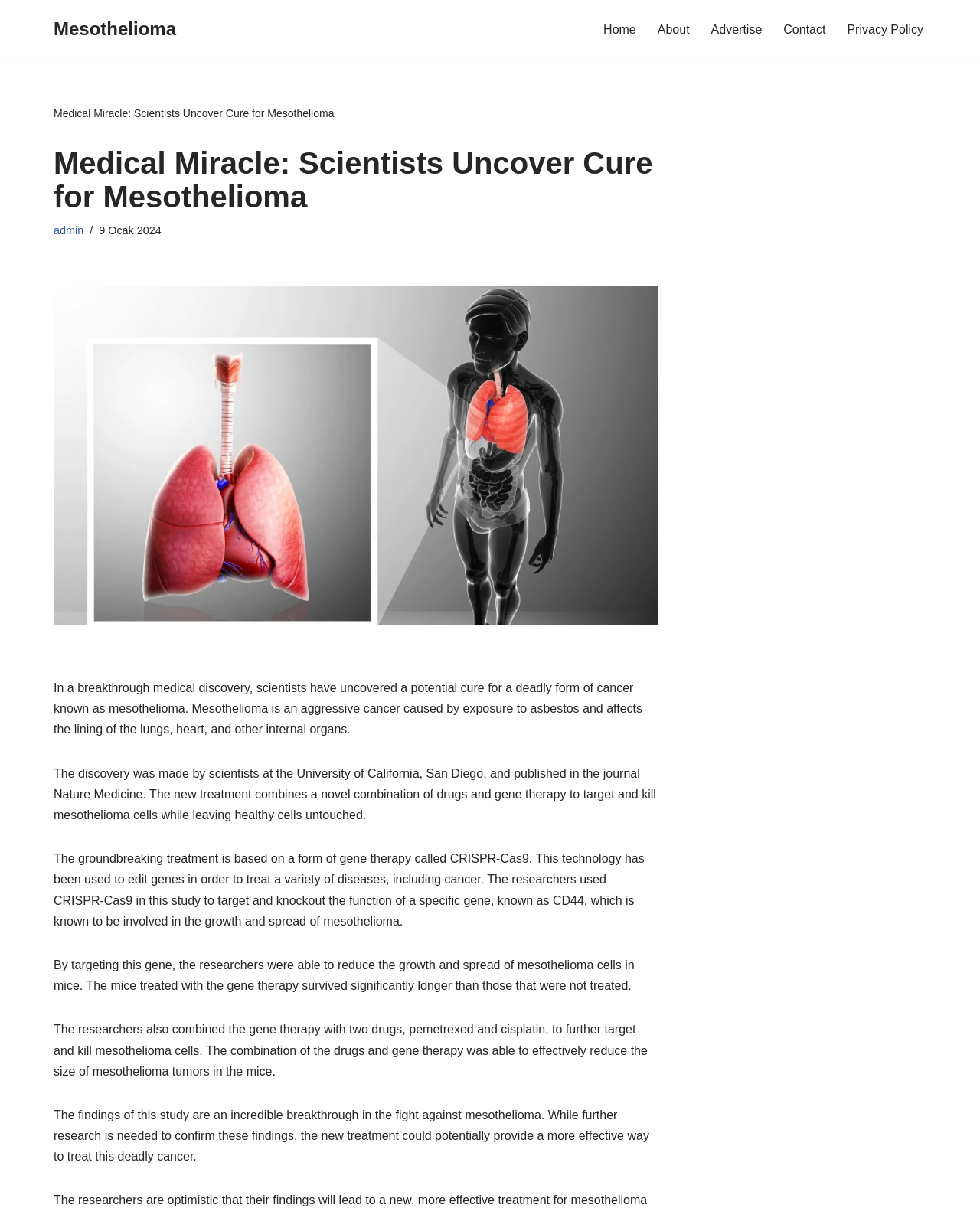Identify the bounding box for the described UI element: "Privacy Policy".

[0.864, 0.016, 0.942, 0.033]